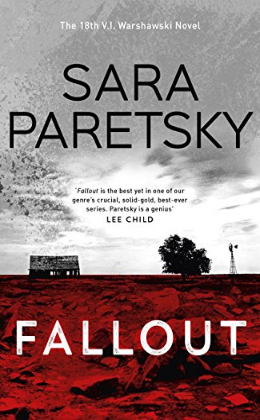Convey a rich and detailed description of the image.

The image features the cover of "Fallout," the 18th novel in the V.I. Warshawski series by author Sara Paretsky. The cover captures attention with a striking design, showcasing a stark landscape that transitions from rich red earth at the bottom to a monochromatic sky above, creating a dramatic contrast. In the foreground, a dilapidated building can be seen, hinting at an intriguing narrative within. The title "FALLOUT" is prominently displayed at the center in bold, white letters, reflecting the tension and mystery typical of Paretsky's work. Above the title is the author's name, Sara Paretsky, elegantly positioned to highlight her established presence in the crime fiction genre. A brief endorsement from fellow author Lee Child praises the book as a strong entry in the series, reinforcing the book’s appeal to both longtime fans and new readers alike.